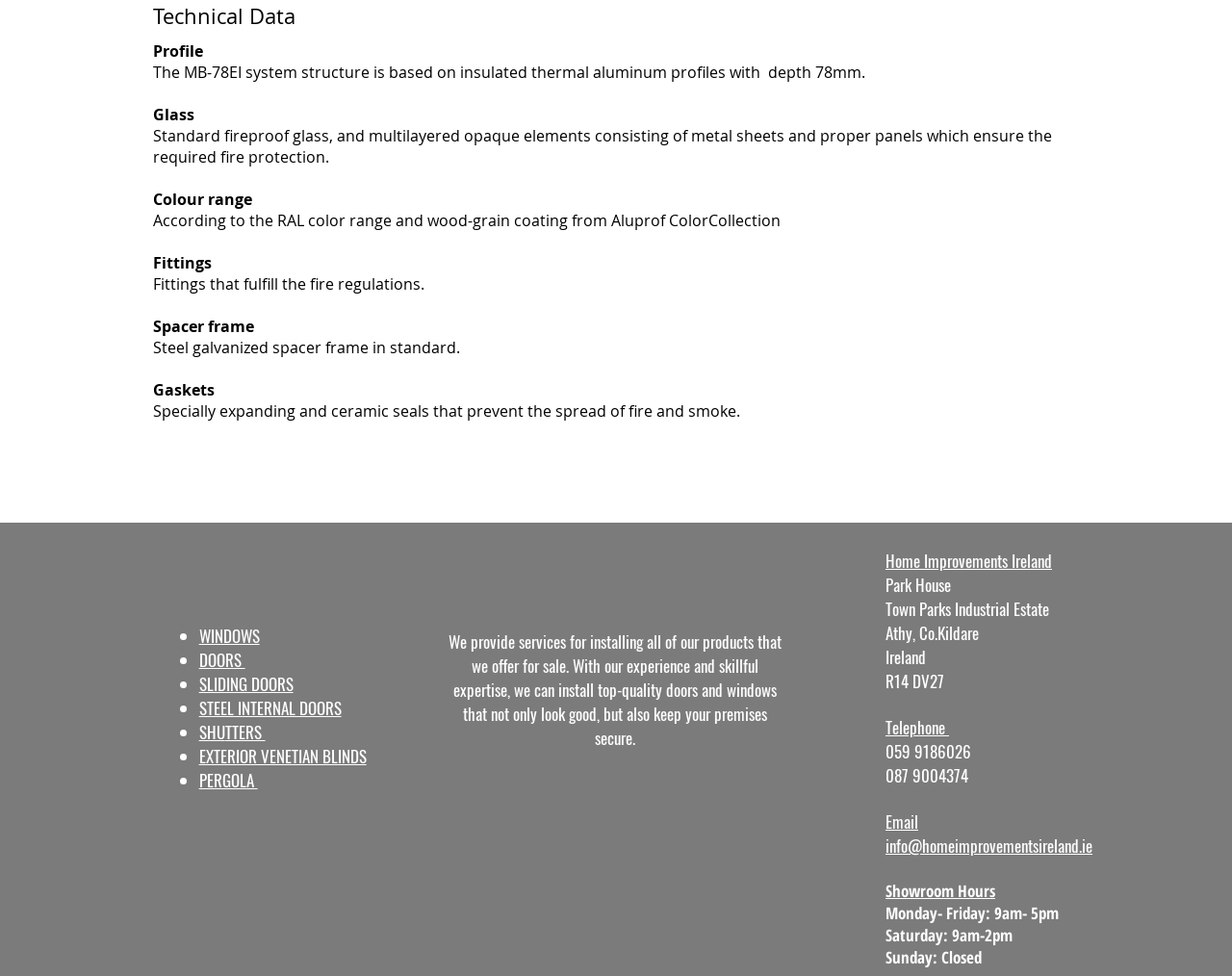Specify the bounding box coordinates for the region that must be clicked to perform the given instruction: "Click on Facebook".

[0.427, 0.868, 0.457, 0.906]